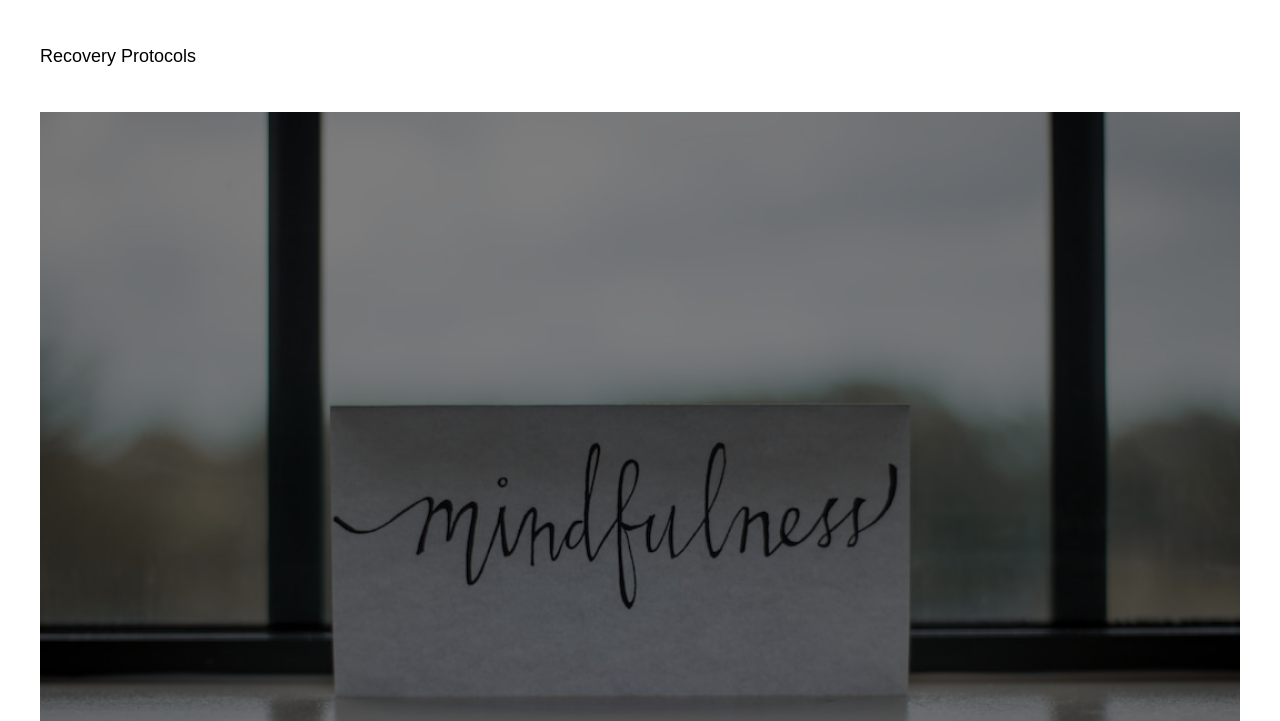Bounding box coordinates are specified in the format (top-left x, top-left y, bottom-right x, bottom-right y). All values are floating point numbers bounded between 0 and 1. Please provide the bounding box coordinate of the region this sentence describes: Table with useful data:

None